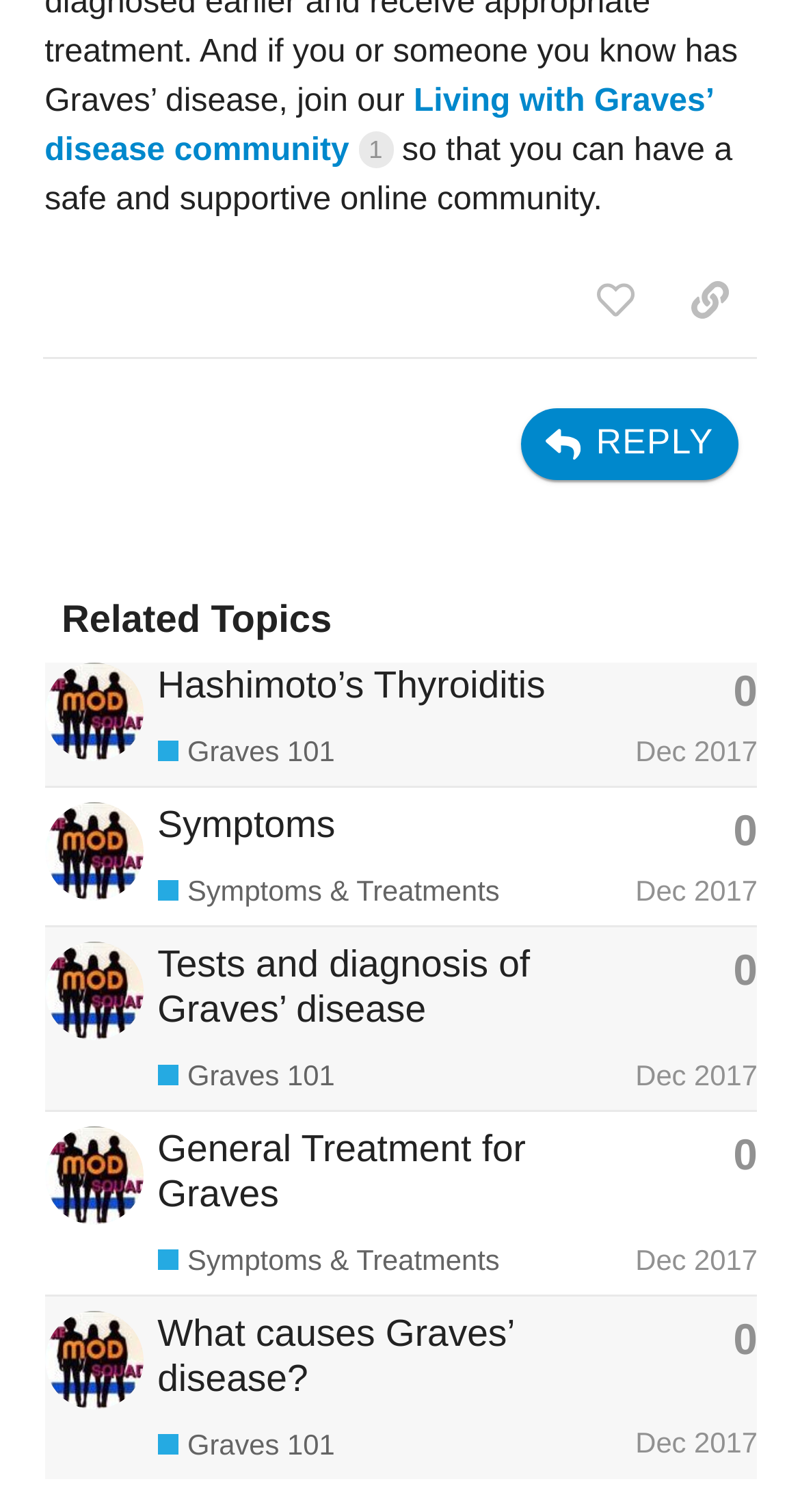Find the bounding box coordinates for the area that must be clicked to perform this action: "view related topic Hashimoto’s Thyroiditis".

[0.197, 0.439, 0.682, 0.467]